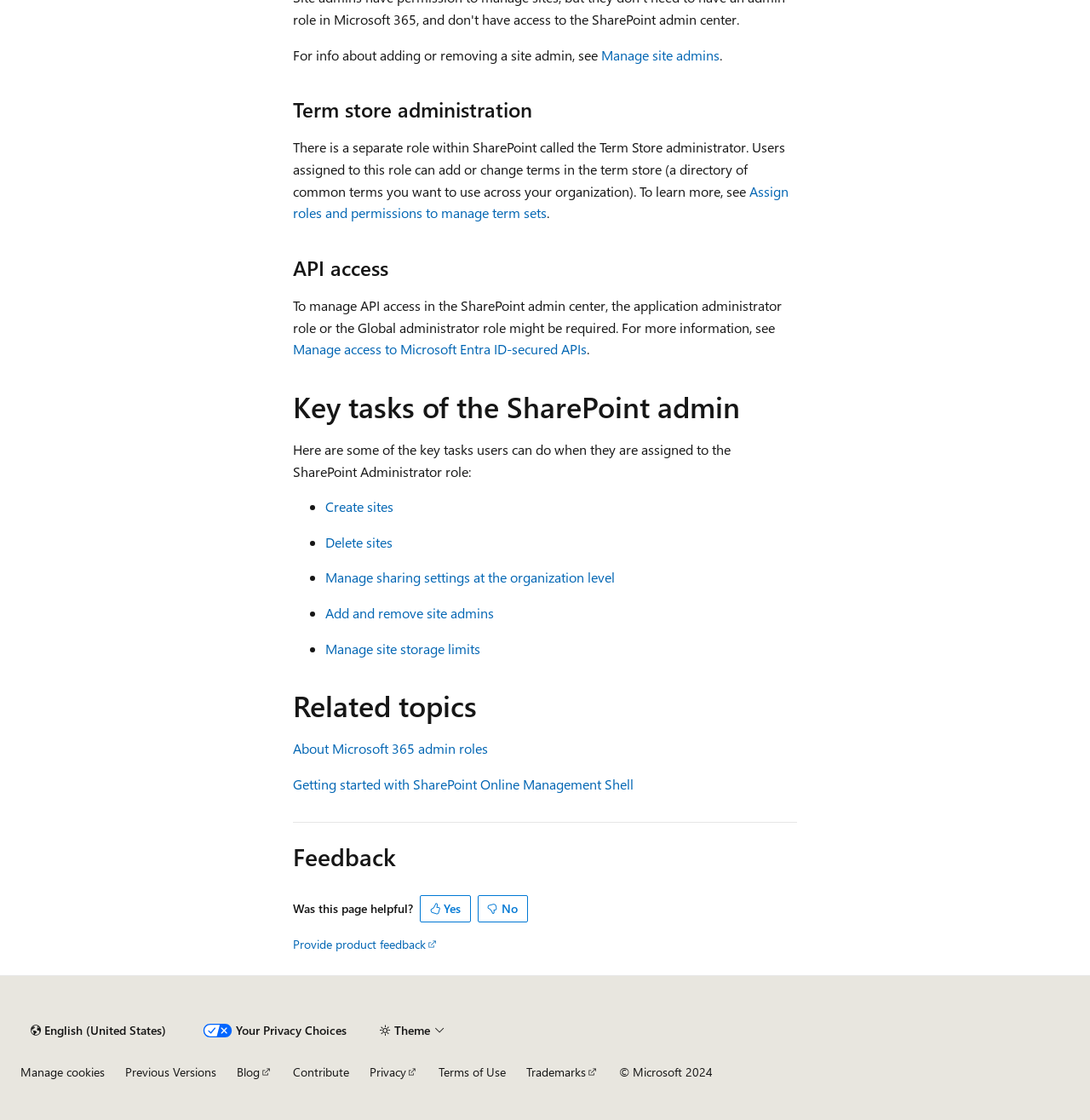Can you find the bounding box coordinates for the element that needs to be clicked to execute this instruction: "Manage site admins"? The coordinates should be given as four float numbers between 0 and 1, i.e., [left, top, right, bottom].

[0.552, 0.041, 0.66, 0.057]